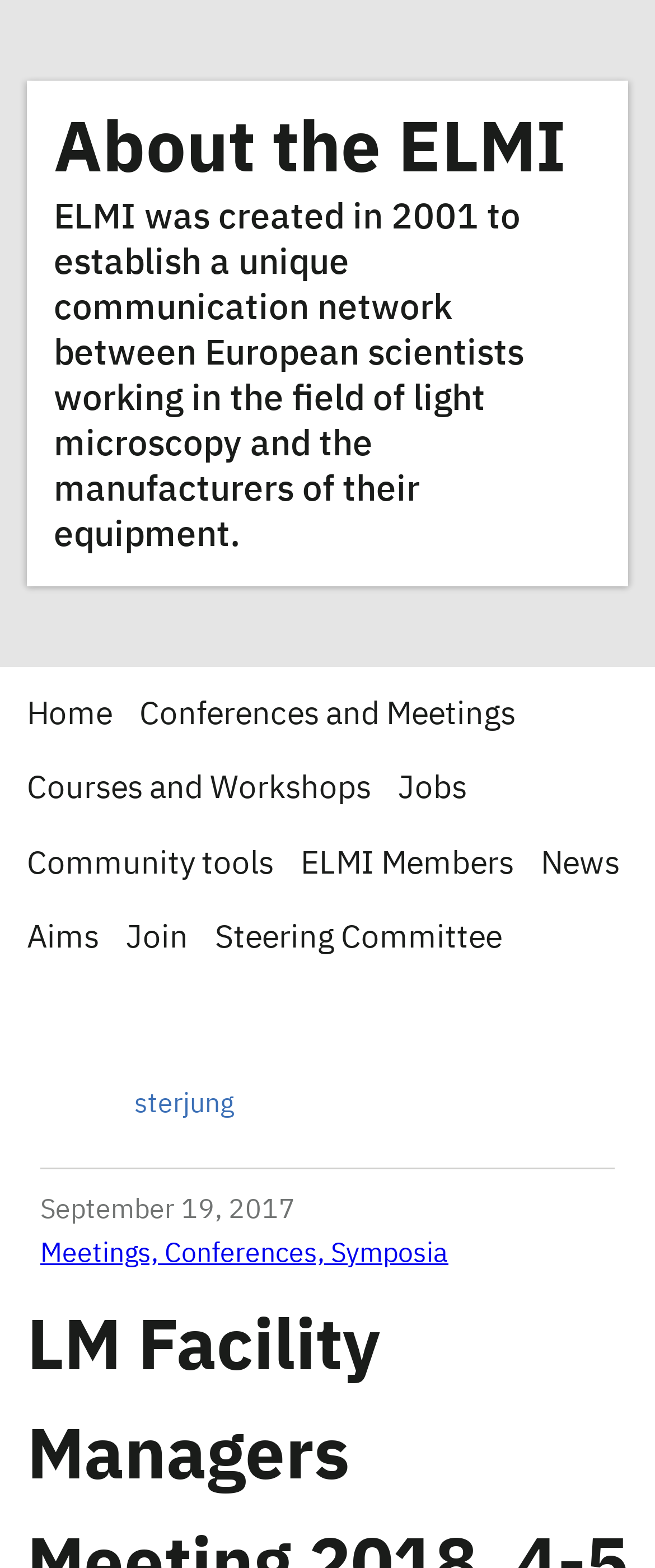Can you identify and provide the main heading of the webpage?

About the ELMI